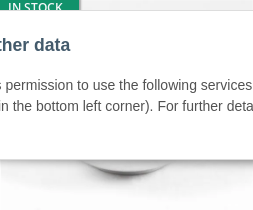Please provide a brief answer to the following inquiry using a single word or phrase:
What is the primary benefit of this spirulina?

Boost energy levels